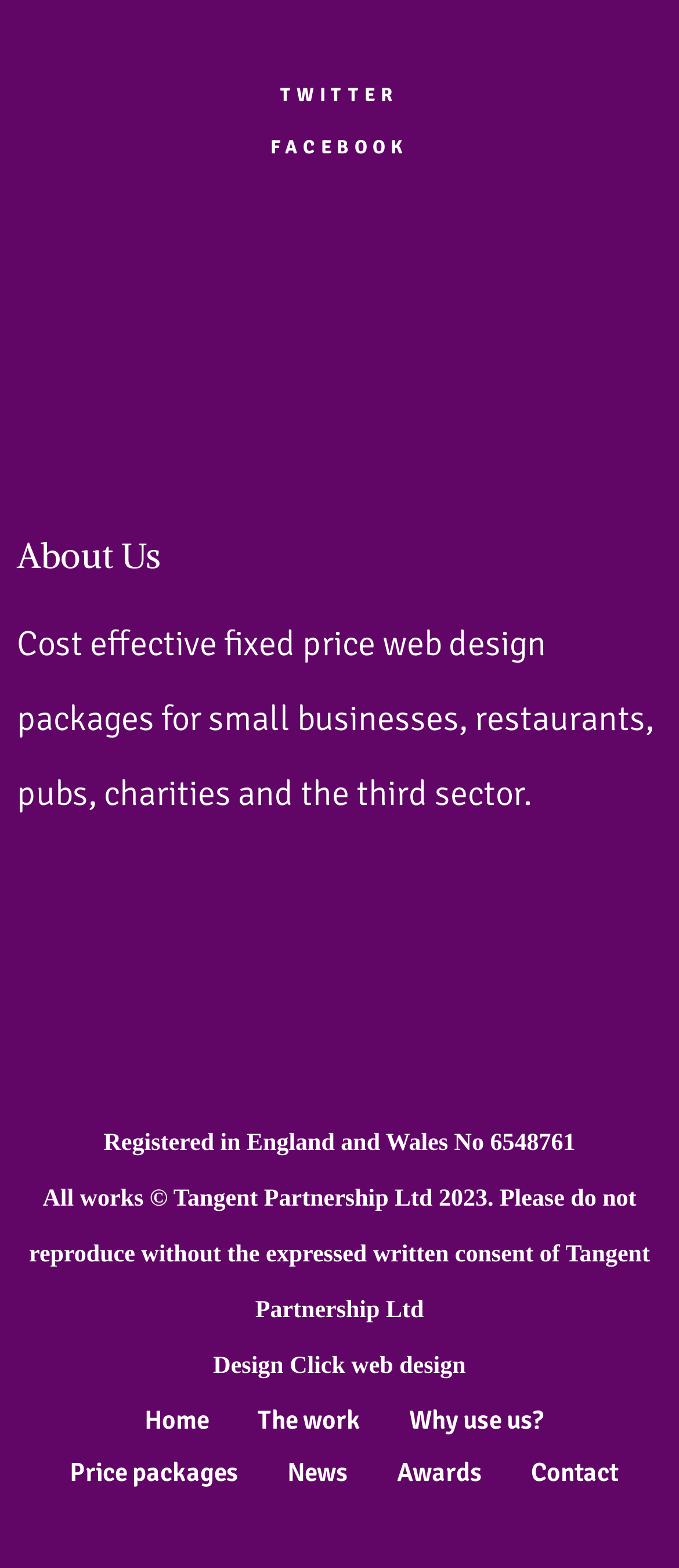Identify the bounding box of the UI component described as: "The work".

[0.379, 0.895, 0.531, 0.915]